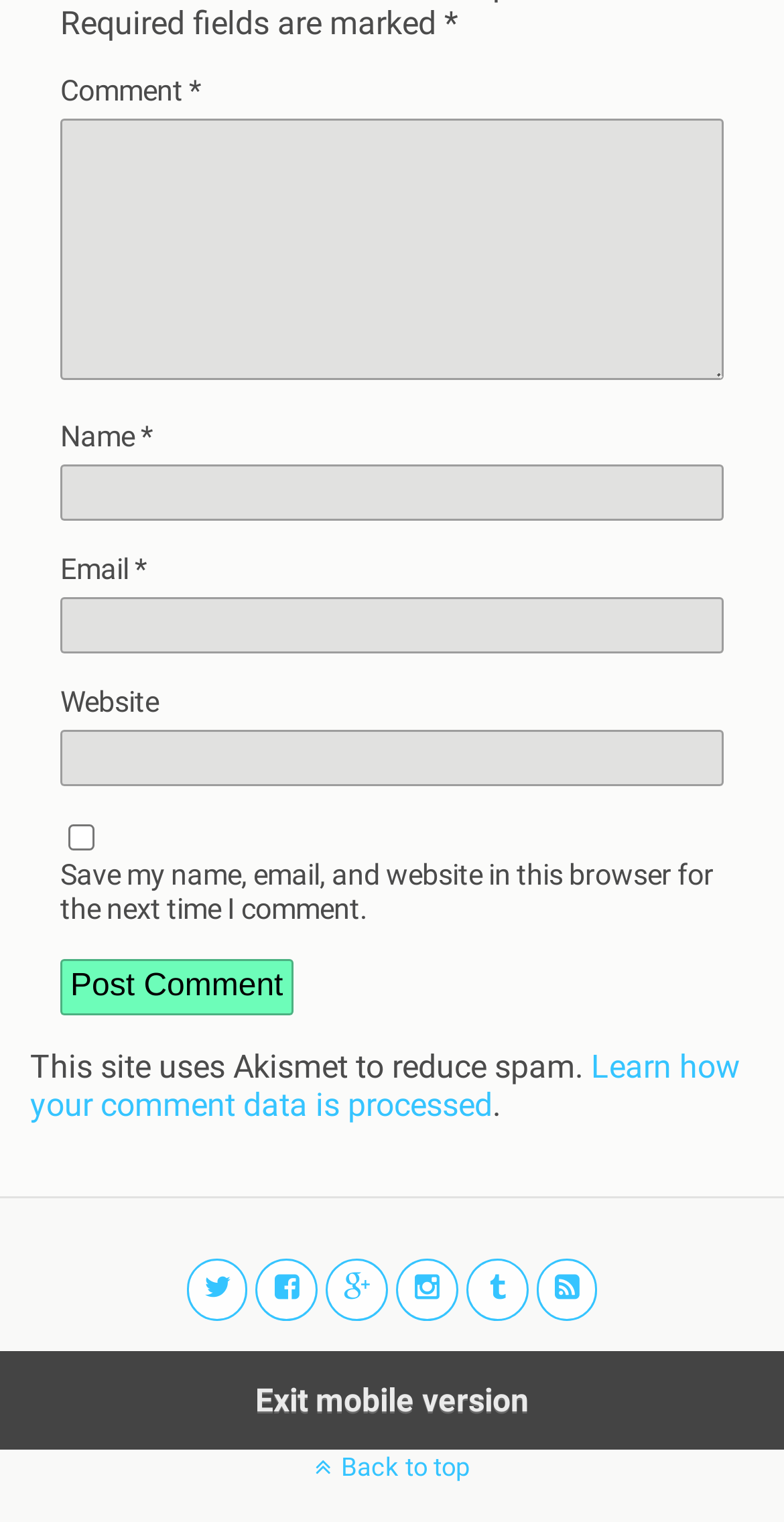Bounding box coordinates are specified in the format (top-left x, top-left y, bottom-right x, bottom-right y). All values are floating point numbers bounded between 0 and 1. Please provide the bounding box coordinate of the region this sentence describes: parent_node: Email * aria-describedby="email-notes" name="email"

[0.077, 0.393, 0.923, 0.43]